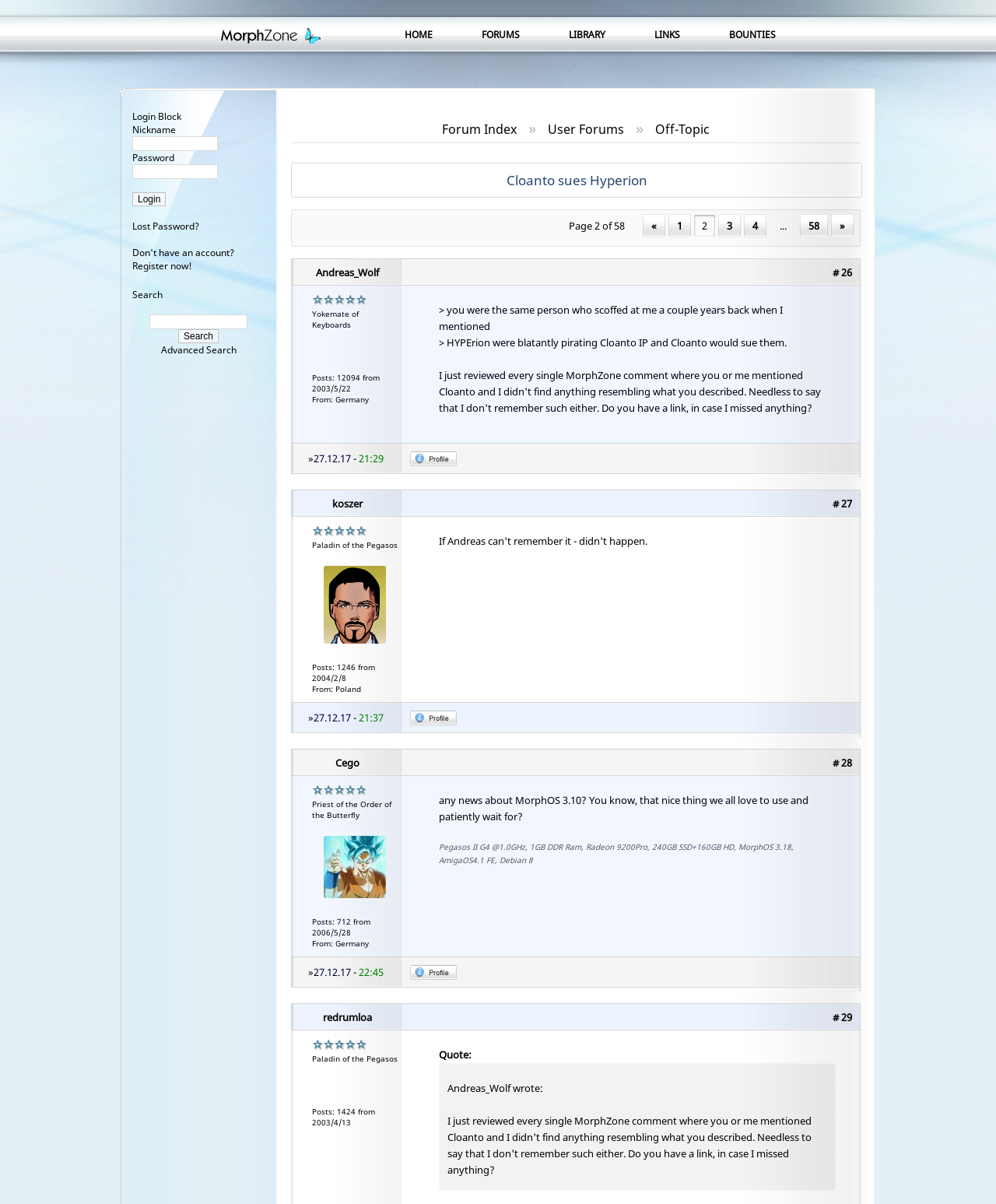Identify the bounding box coordinates of the area you need to click to perform the following instruction: "Click on the 'Login' button".

[0.133, 0.16, 0.167, 0.171]